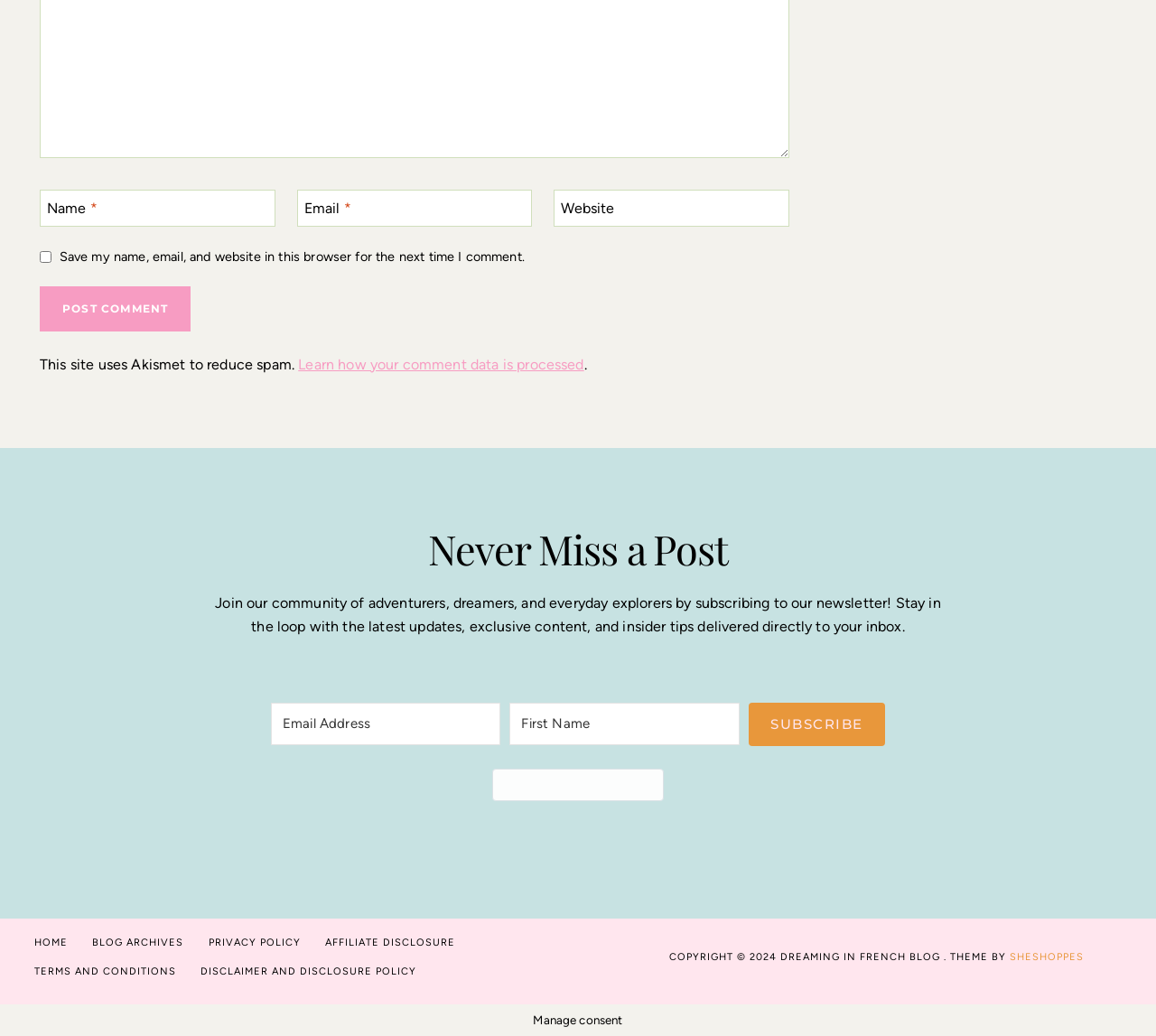Show the bounding box coordinates for the HTML element as described: "Disclaimer and Disclosure Policy".

[0.163, 0.924, 0.371, 0.952]